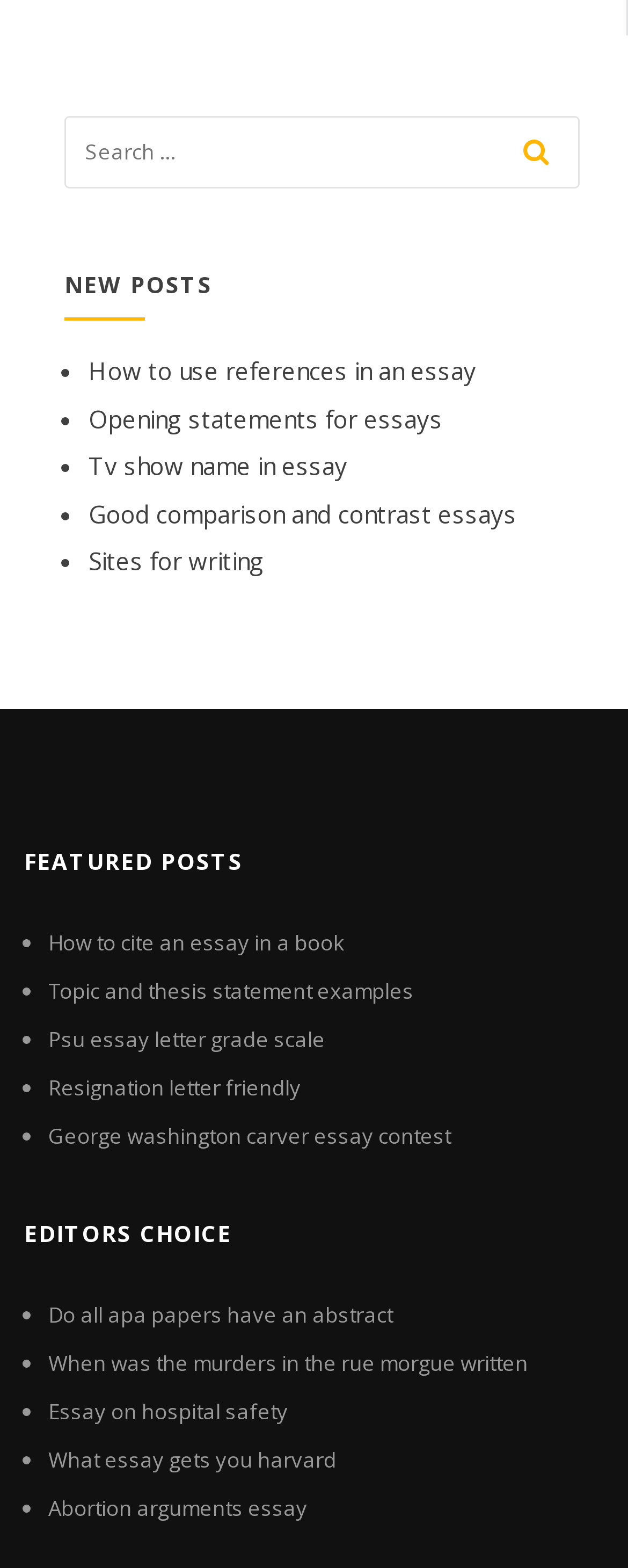Provide your answer in a single word or phrase: 
How are the posts organized within each section?

List with bullet points